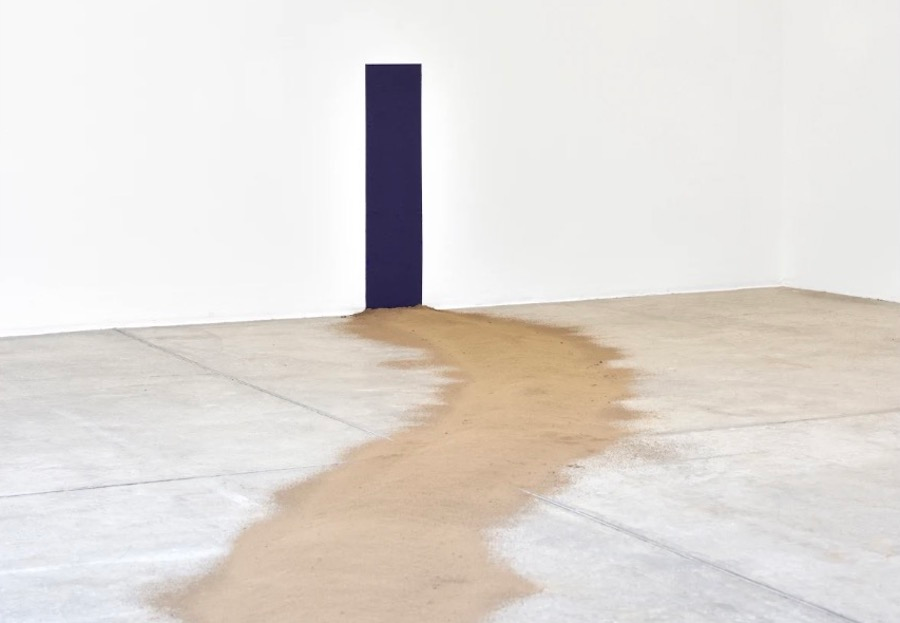Craft a detailed explanation of the image.

The image presents Giovanni Anselmo's installation titled "Il sentiero verso oltremare" (The Path to Ultramarine), created between 1992 and 2023. The piece features a striking vertical form painted in ultramarine blue, which stands against a minimalist white wall. A flowing cascade of earth leads from the base of this blue vertical element, creating a stark contrast with the smooth concrete floor and highlighting the interaction between natural materials and artistic expression. 

Anselmo, a pivotal figure in the Arte Povera movement, utilized themes of nature and materiality throughout his career, making profound statements on the relationship between the finite and the infinite. This particular work reflects his ongoing exploration of these concepts, blending simplicity with depth, and inviting viewers to contemplate their own perceptions of space and substance. The installation is part of Anselmo’s legacy, firmly recognized in the context of contemporary art history and his anticipated exhibition at the Guggenheim Bilbao in early 2024.